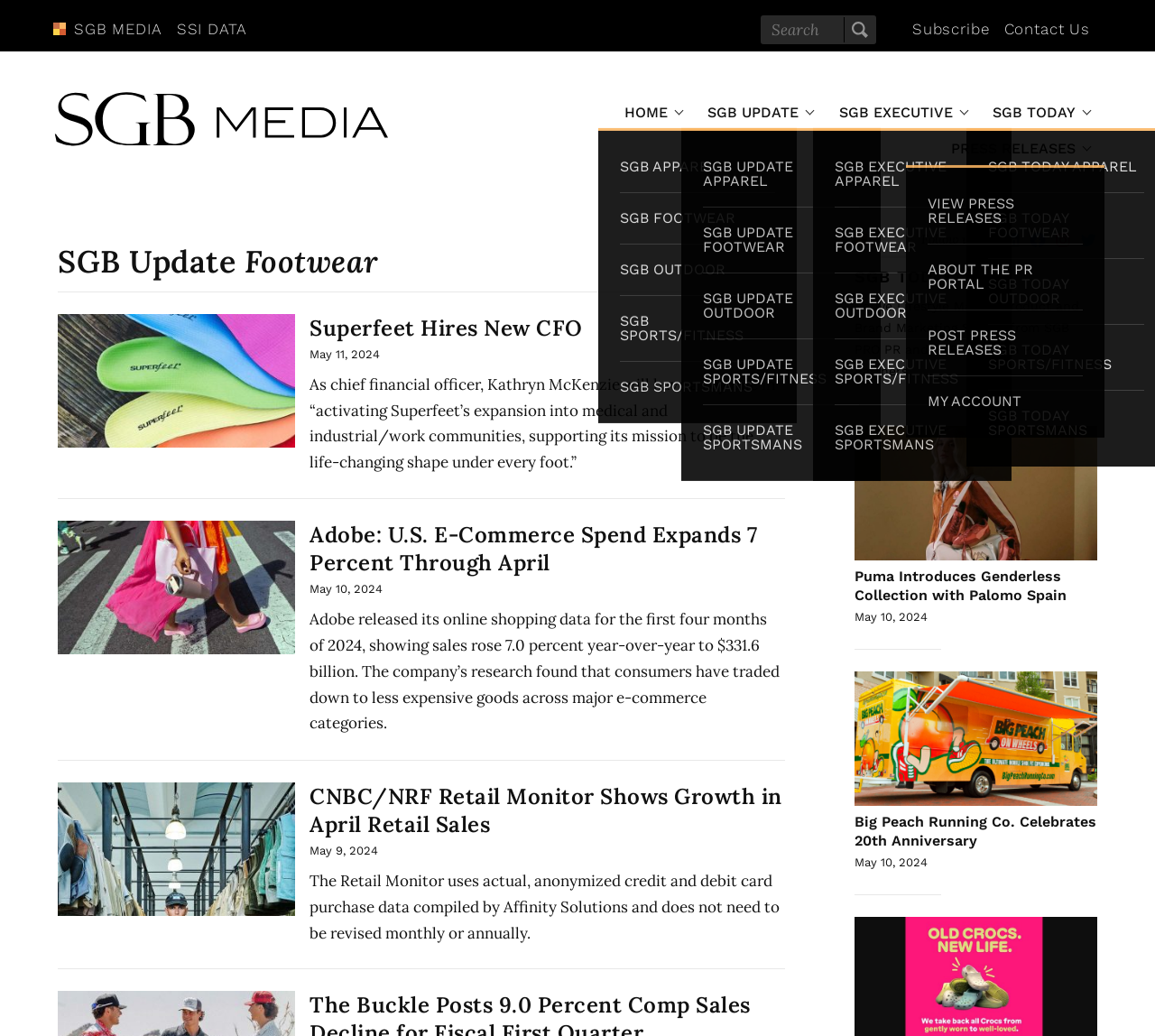Provide a one-word or short-phrase response to the question:
How can users follow SGB Media?

On social media